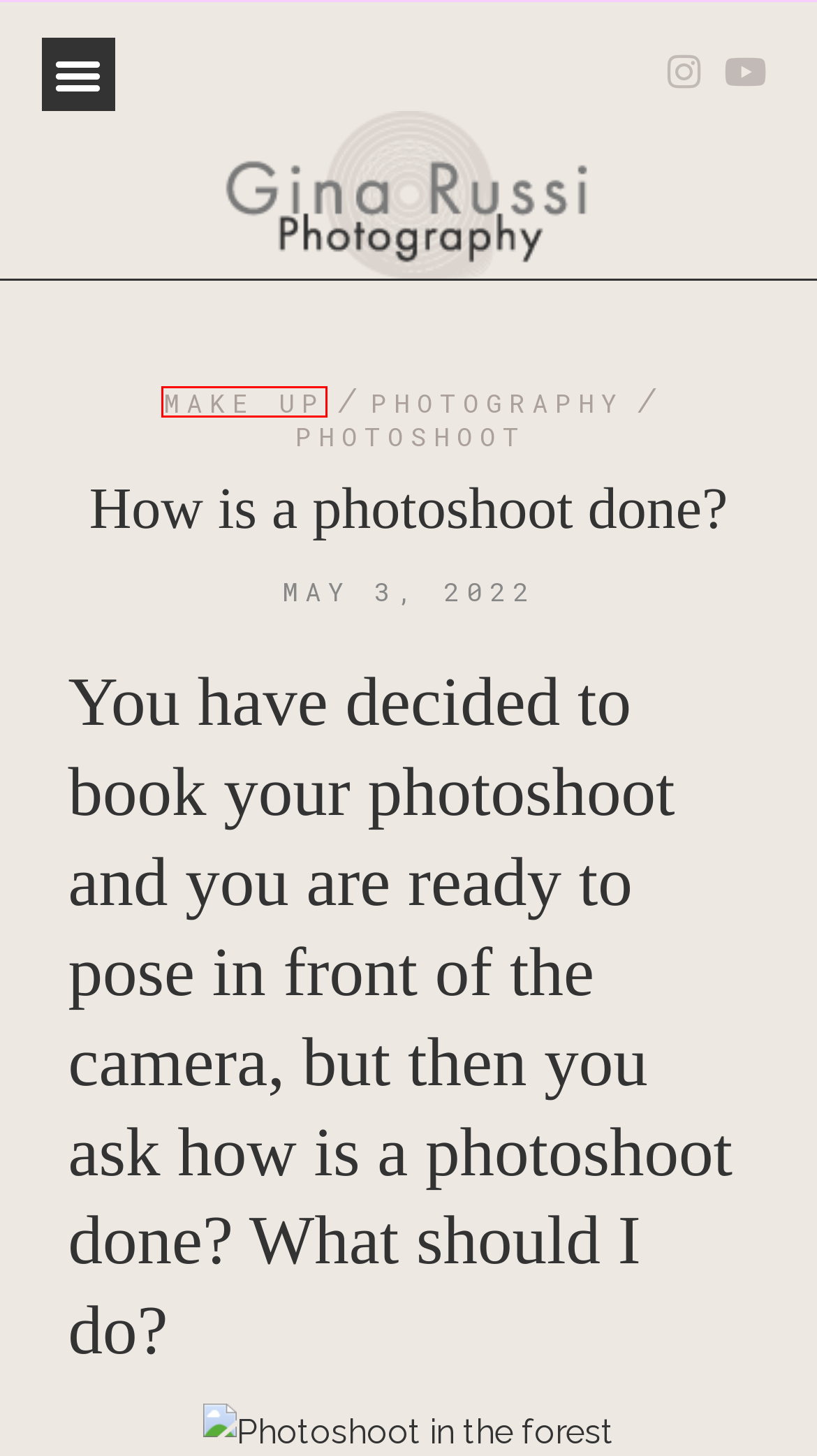Look at the screenshot of a webpage with a red bounding box and select the webpage description that best corresponds to the new page after clicking the element in the red box. Here are the options:
A. How to pose for a couple photoshoot? - Gina Russi Photography
B. Services - Gina Russi Photography
C. About - Gina Russi Photography
D. How to prepare for your Photo Shoot in 6 steps - Gina Russi Photography
E. Make up - Gina Russi Photography
F. Gina Russi Home - Gina Russi Photography
G. Photoshoot - Gina Russi Photography
H. Photography - Gina Russi Photography

E